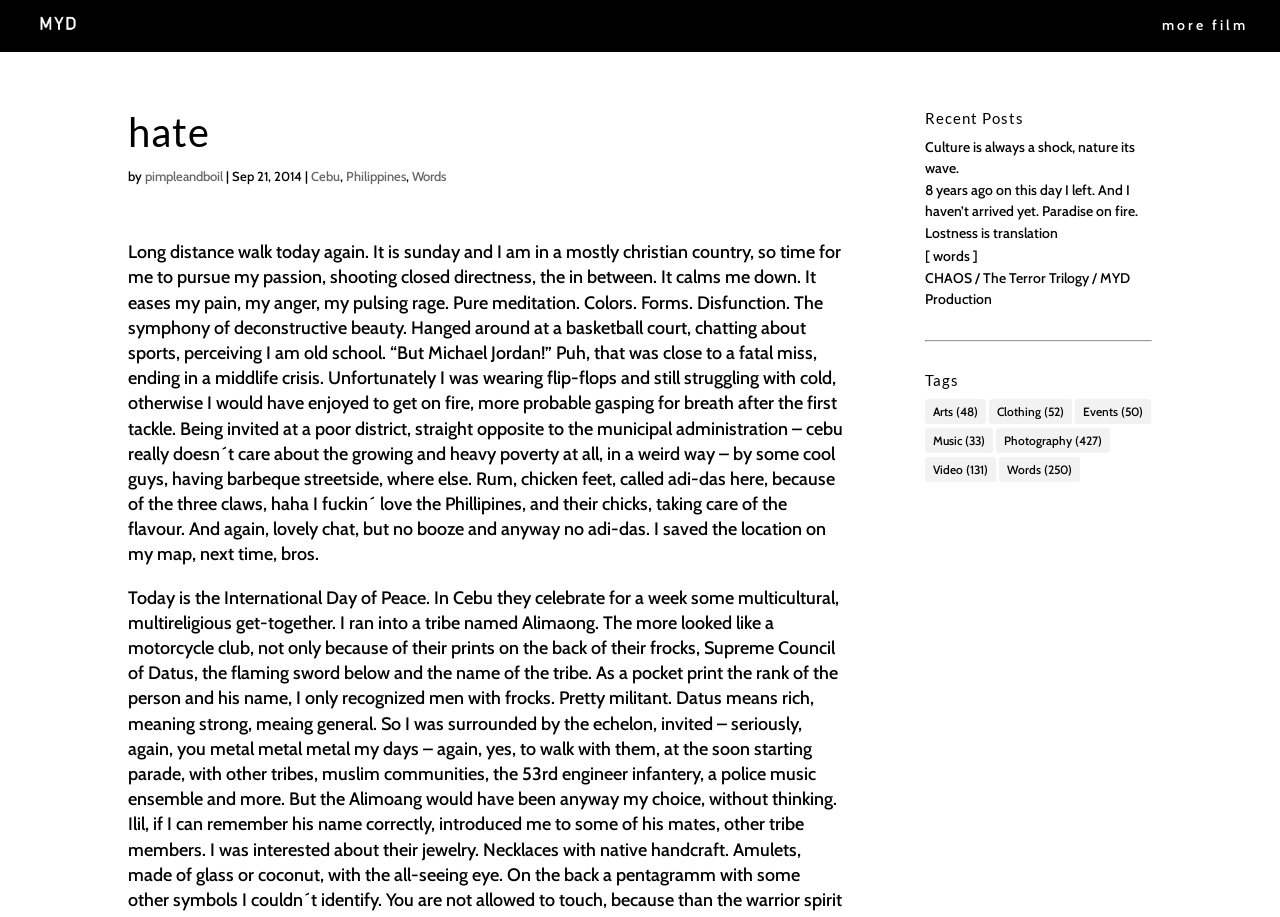Determine the bounding box coordinates for the UI element with the following description: "Photography (427)". The coordinates should be four float numbers between 0 and 1, represented as [left, top, right, bottom].

[0.778, 0.466, 0.867, 0.494]